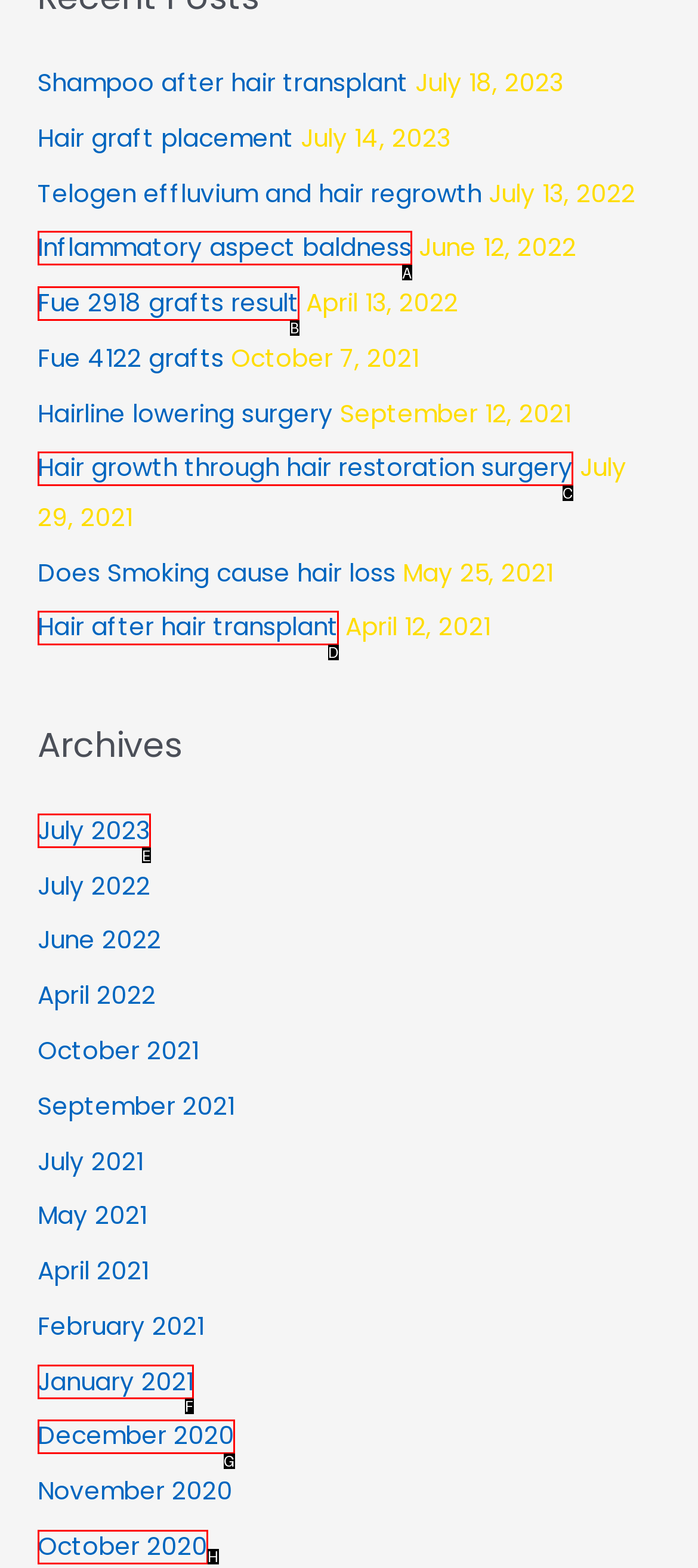Choose the UI element that best aligns with the description: Fue 2918 grafts result
Respond with the letter of the chosen option directly.

B